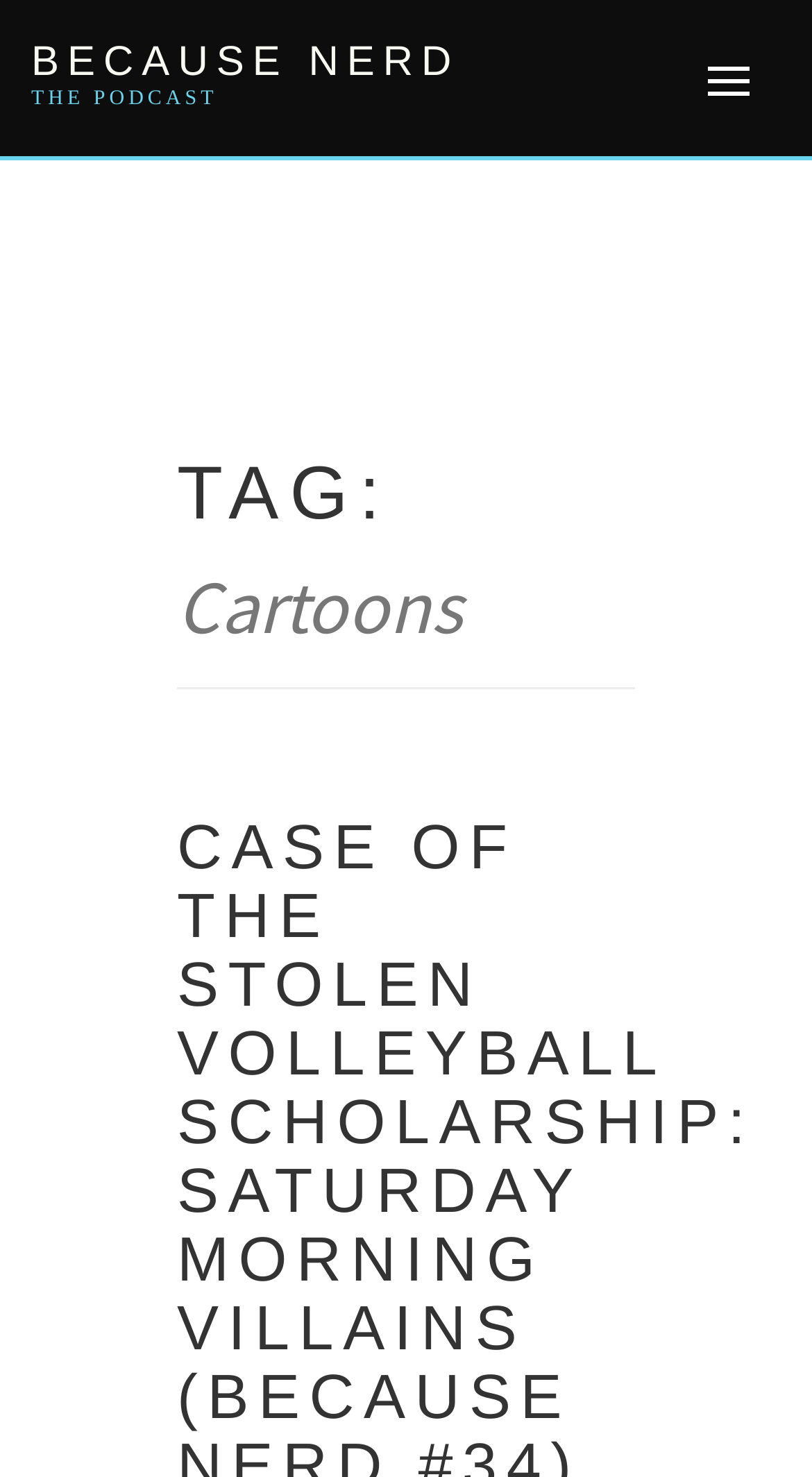Determine the bounding box coordinates of the UI element that matches the following description: "Because Nerd". The coordinates should be four float numbers between 0 and 1 in the format [left, top, right, bottom].

[0.038, 0.027, 0.566, 0.058]